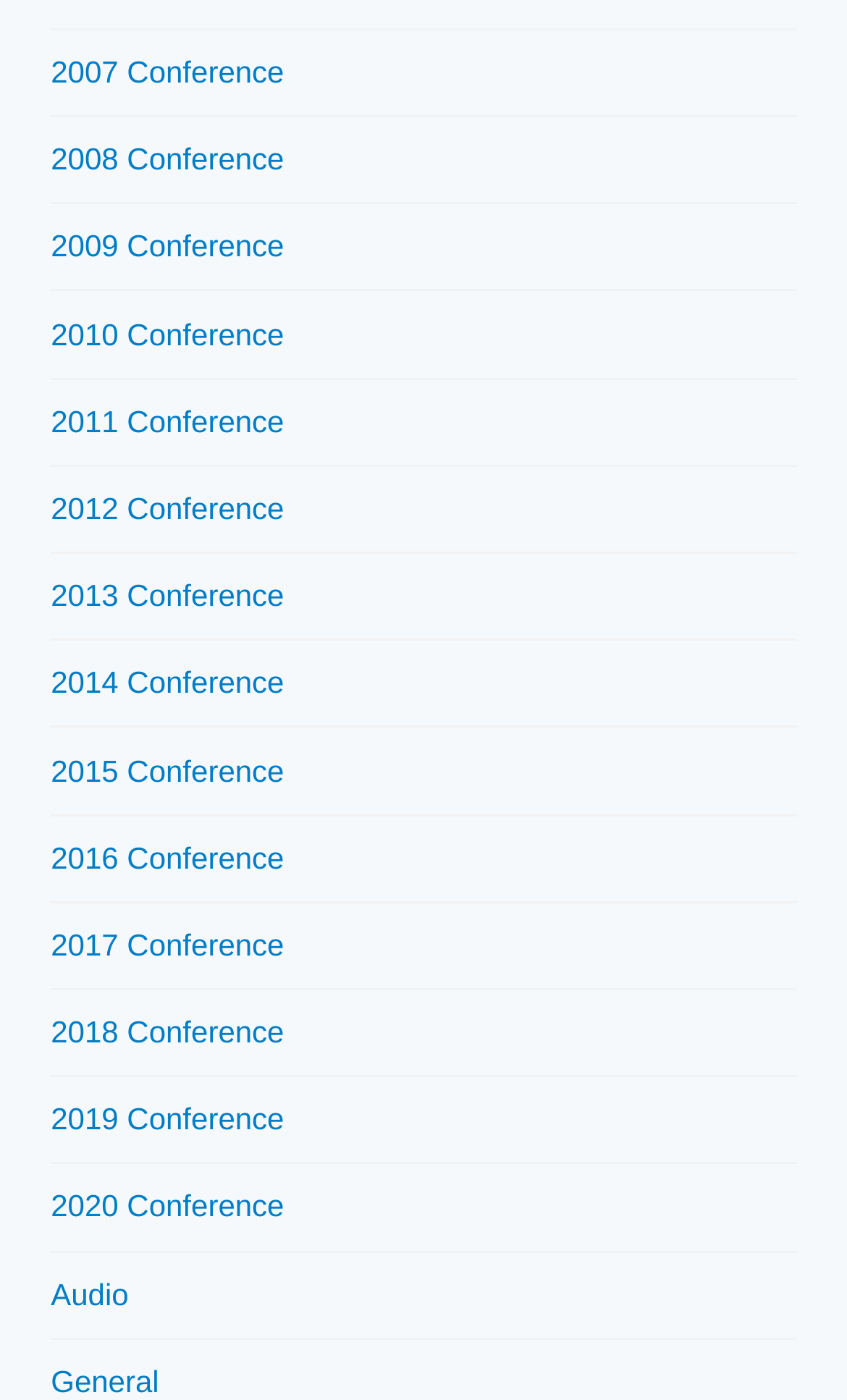Locate the bounding box coordinates of the UI element described by: "2011 Conference". Provide the coordinates as four float numbers between 0 and 1, formatted as [left, top, right, bottom].

[0.06, 0.285, 0.335, 0.318]